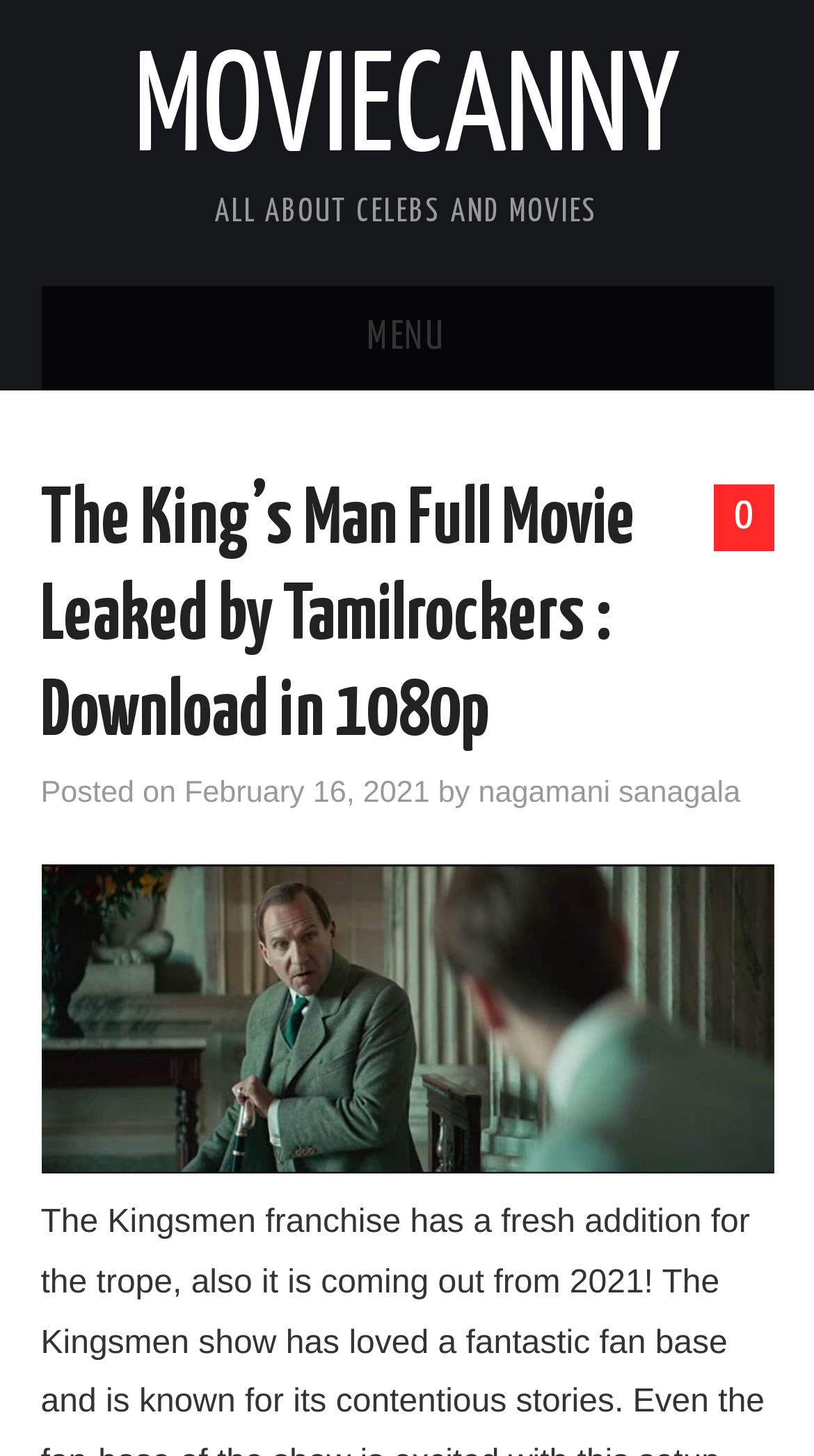Use one word or a short phrase to answer the question provided: 
How many menu items are there?

6